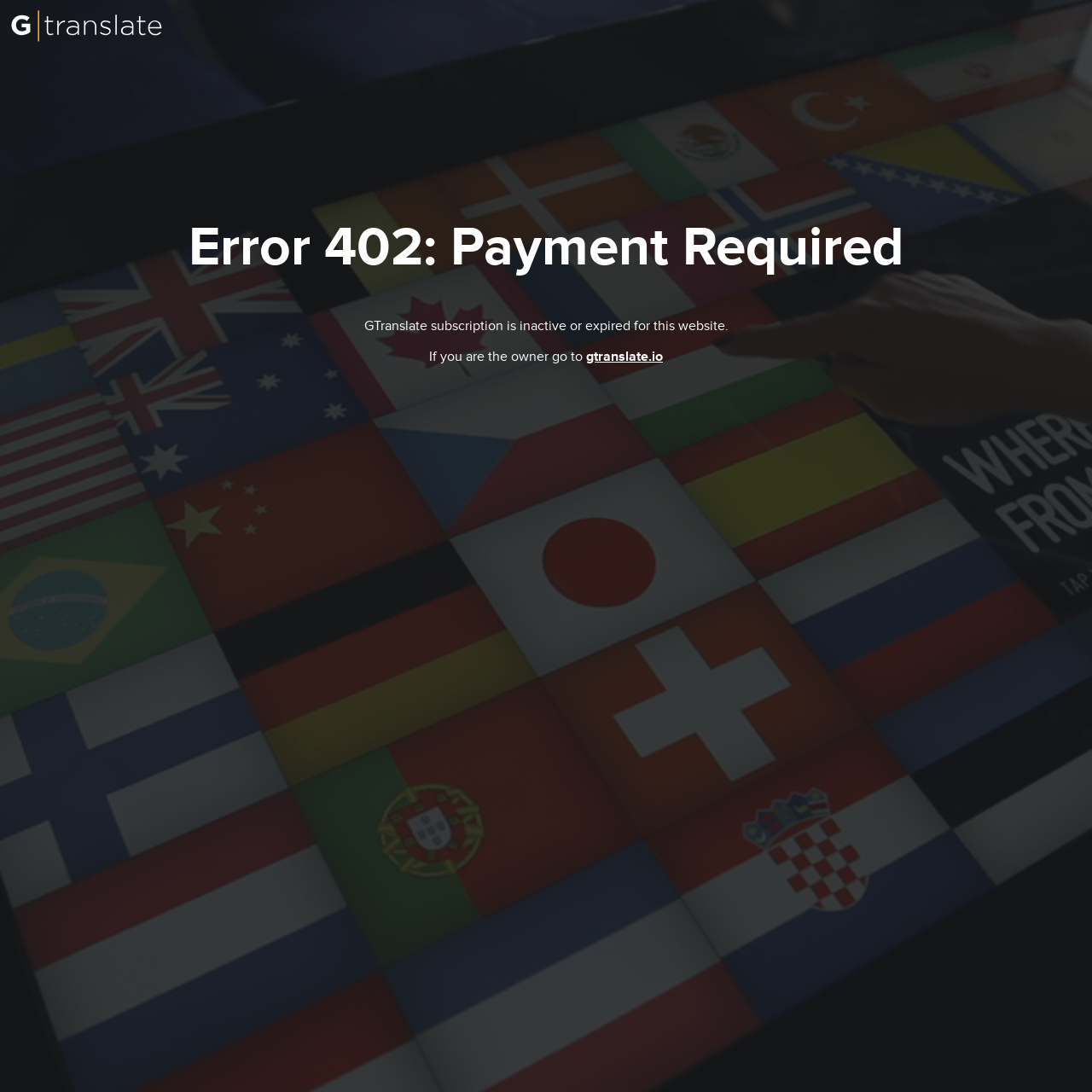Determine the bounding box coordinates for the UI element matching this description: "parent_node: Error 402: Payment Required".

[0.0, 0.042, 0.156, 0.055]